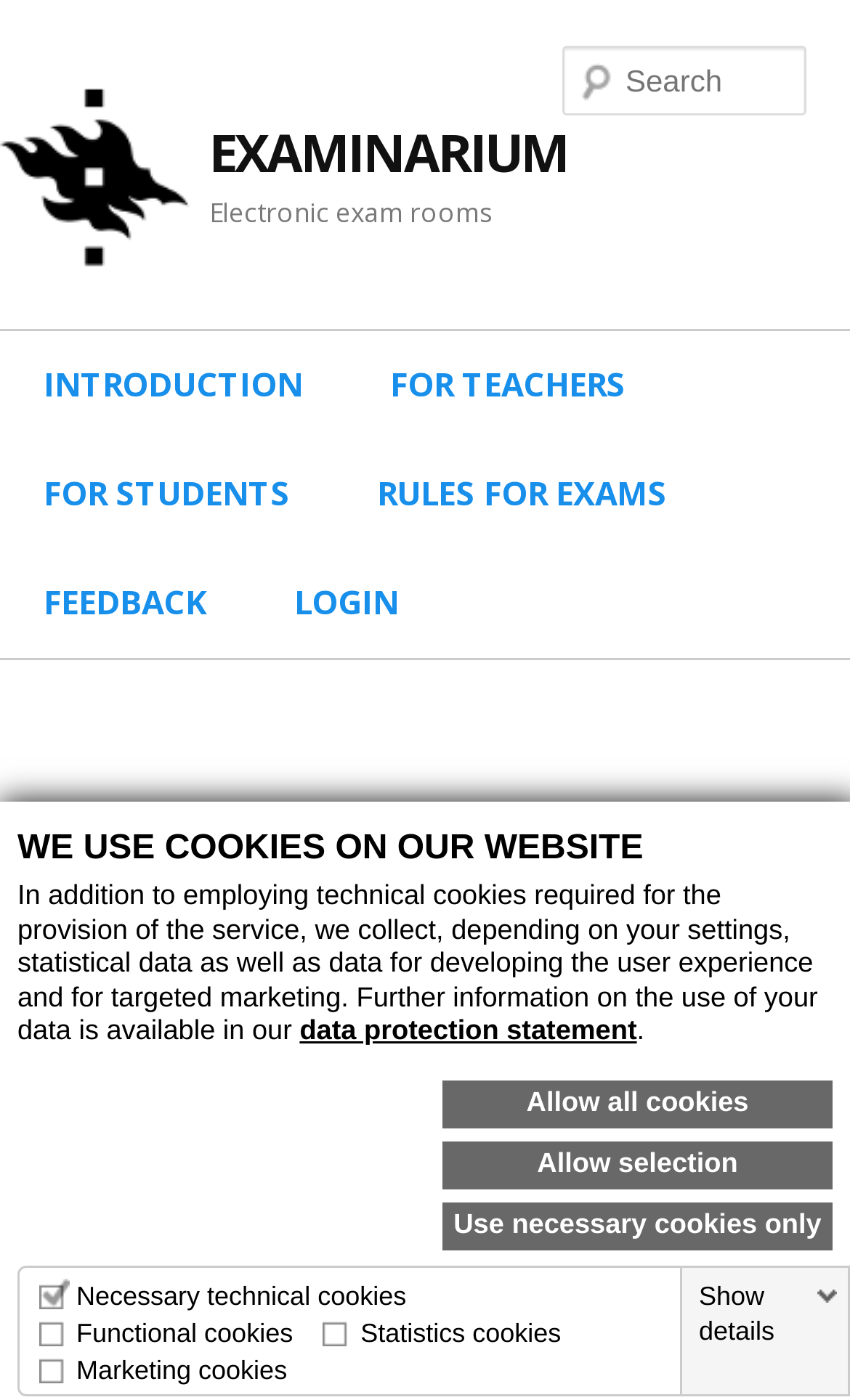Provide the bounding box coordinates for the specified HTML element described in this description: "Rules for exams". The coordinates should be four float numbers ranging from 0 to 1, in the format [left, top, right, bottom].

[0.392, 0.315, 0.836, 0.393]